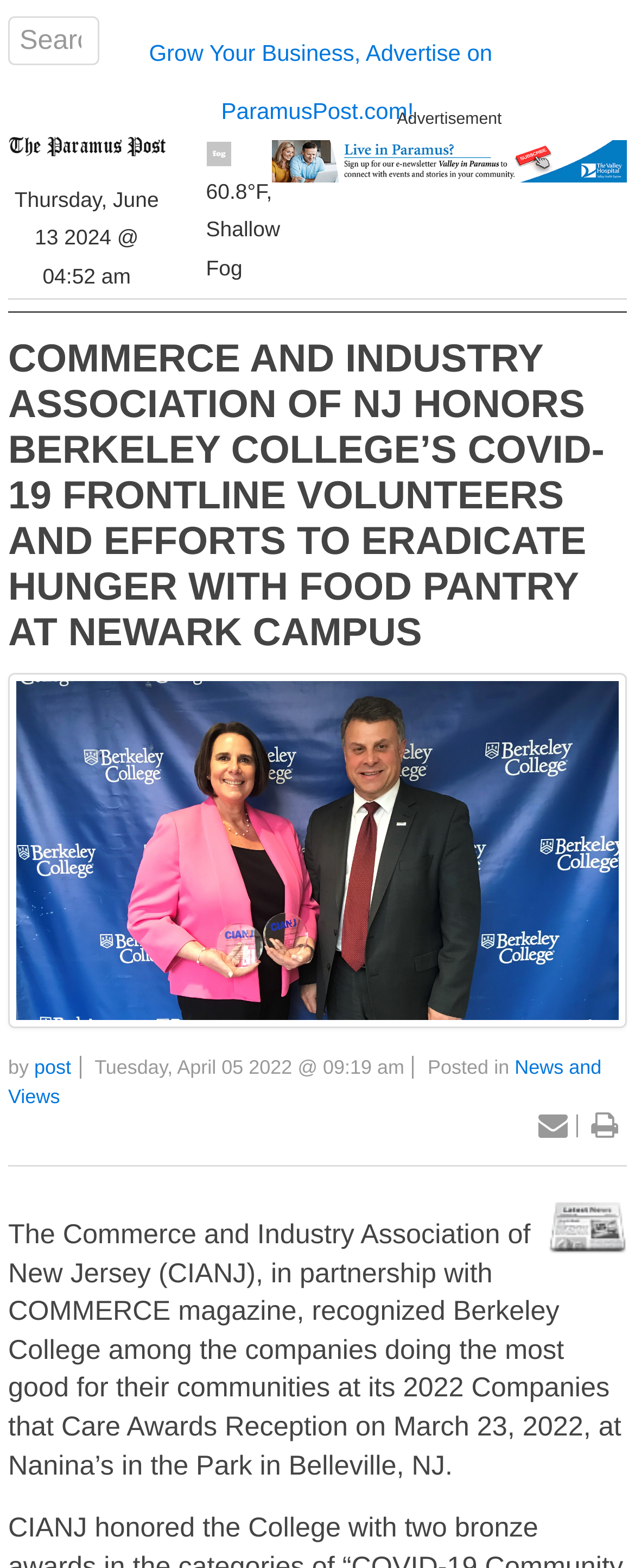What is the weather condition mentioned in the article?
Based on the image, answer the question in a detailed manner.

I found the weather condition by looking at the link that mentions the weather, which is 'Shallow Fog 60.8°F, Shallow Fog'.